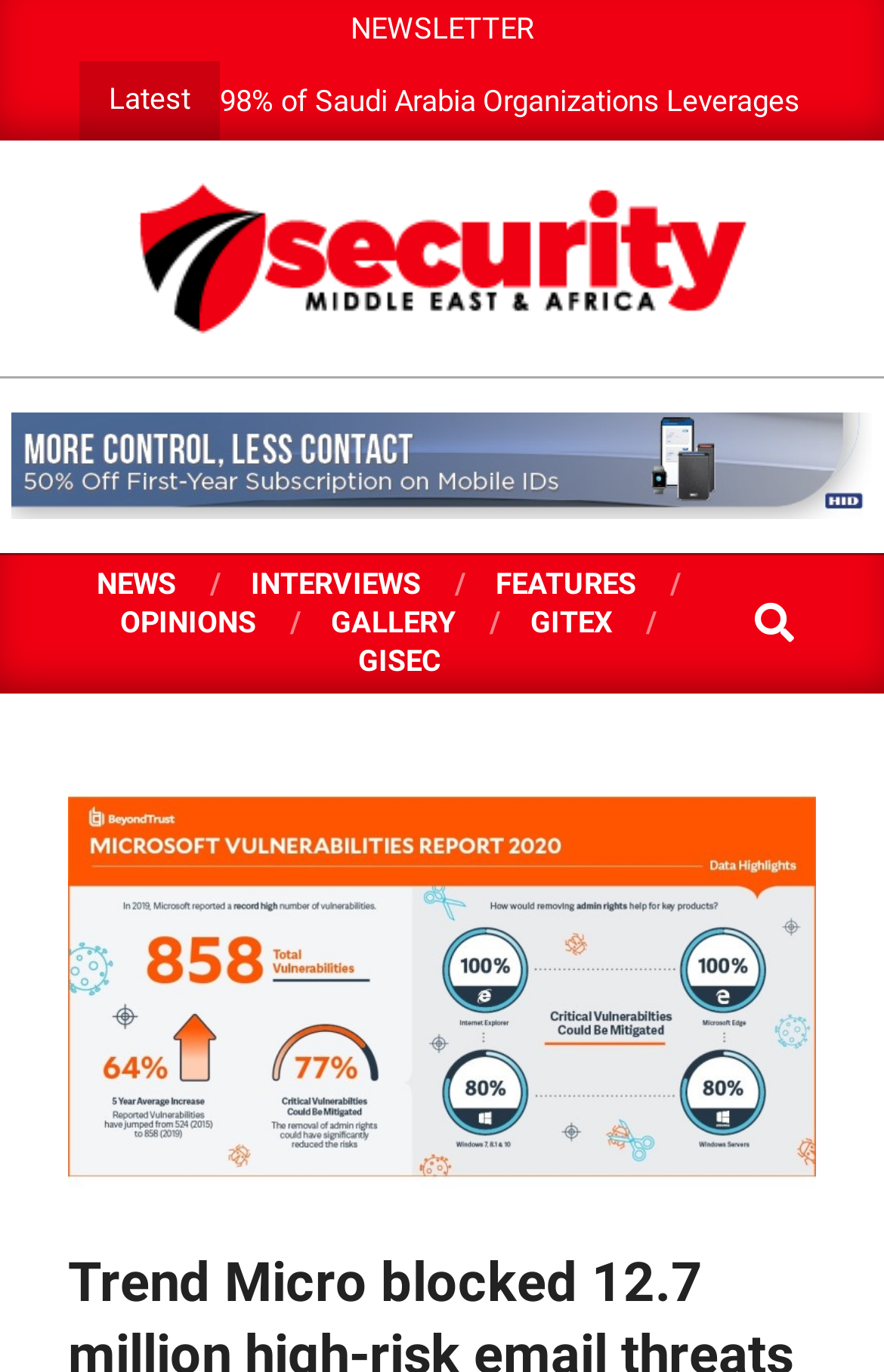What is the position of the 'NEWSLETTER' link?
Refer to the screenshot and answer in one word or phrase.

Top-right